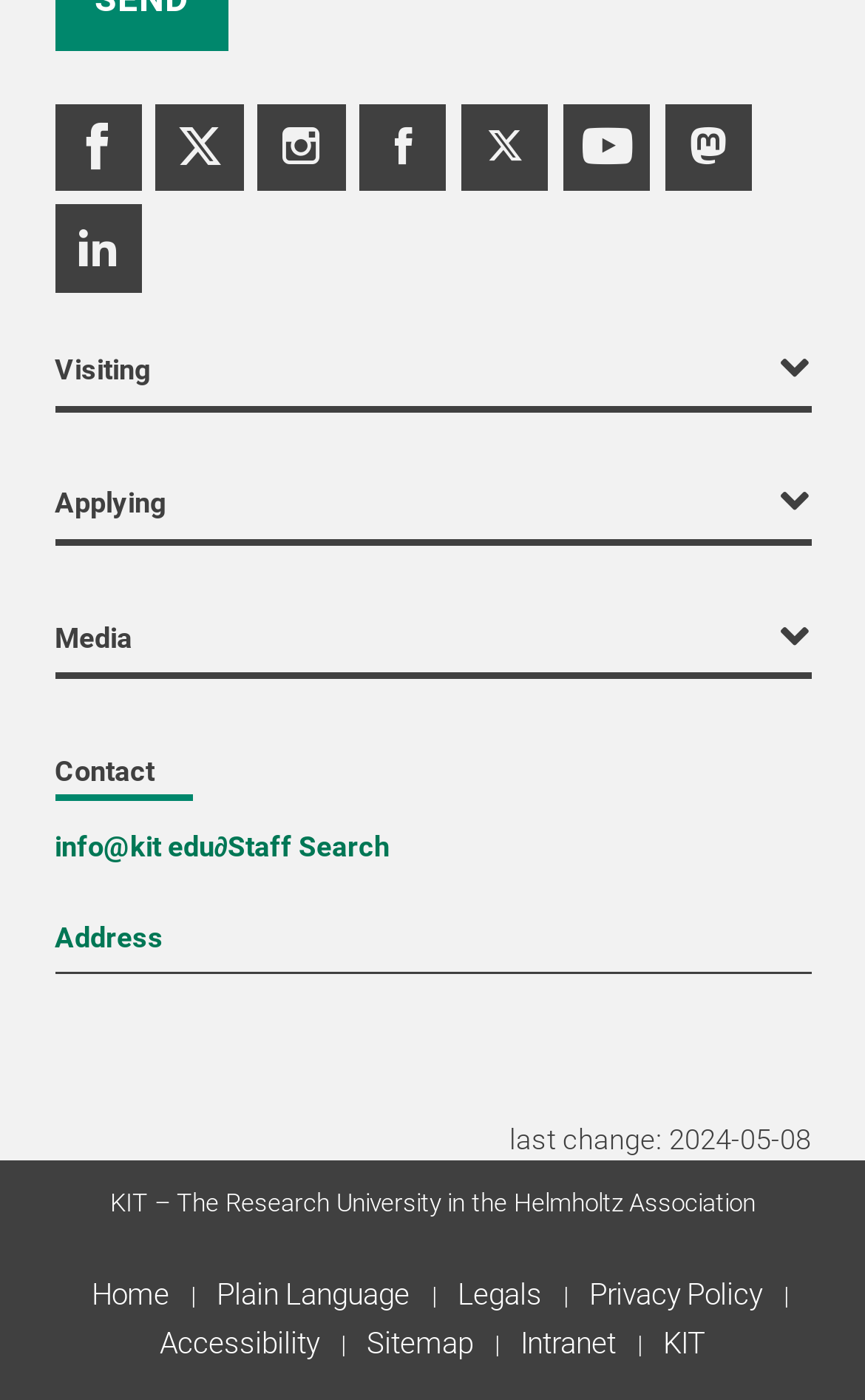Using the element description: "info@kit edu ∂does-not-exist.", determine the bounding box coordinates for the specified UI element. The coordinates should be four float numbers between 0 and 1, [left, top, right, bottom].

[0.063, 0.593, 0.263, 0.617]